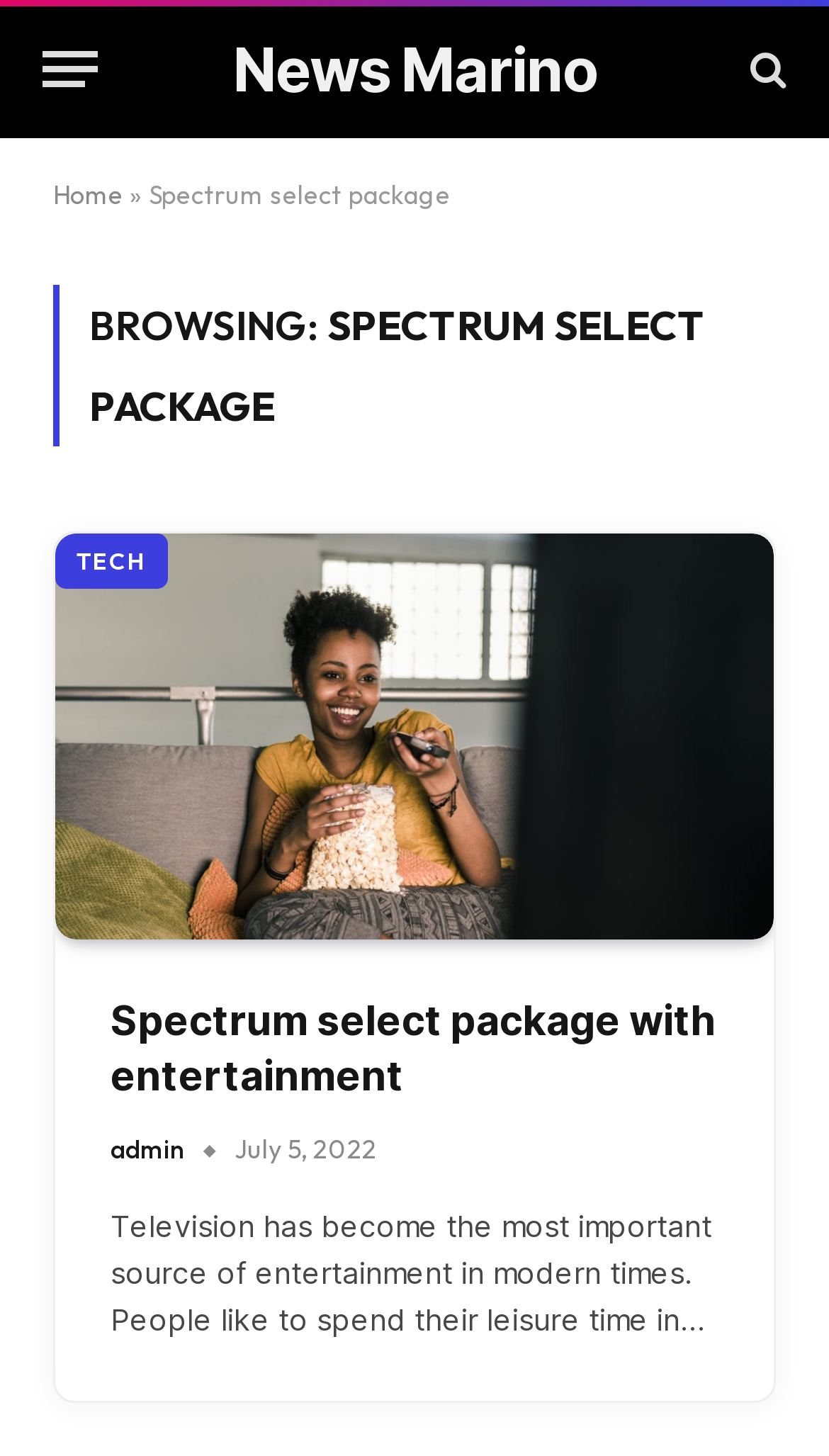What type of content is the article about?
From the image, respond using a single word or phrase.

entertainment